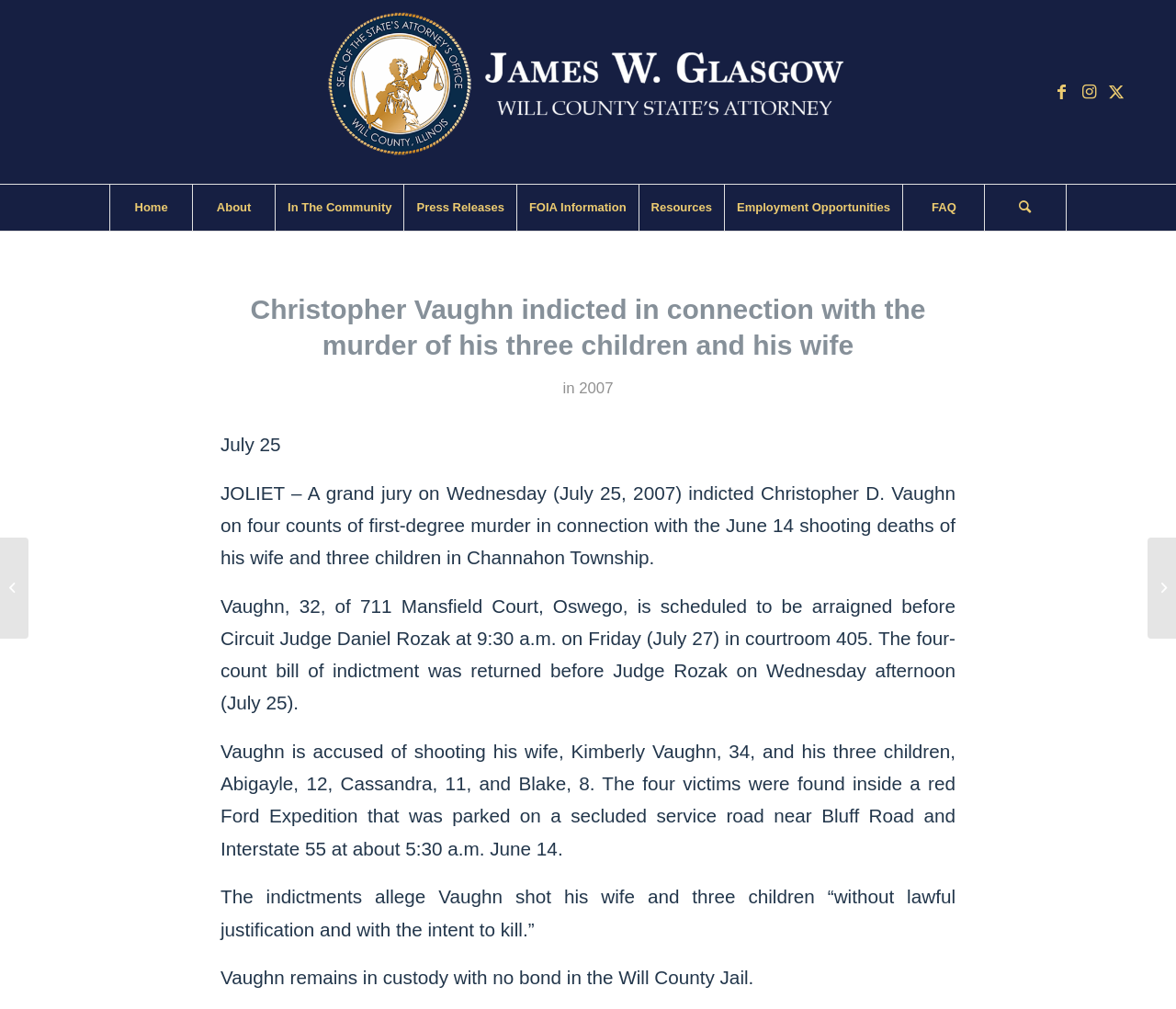What is the name of the judge who will arraign Christopher D. Vaughn?
Please provide a single word or phrase as the answer based on the screenshot.

Circuit Judge Daniel Rozak